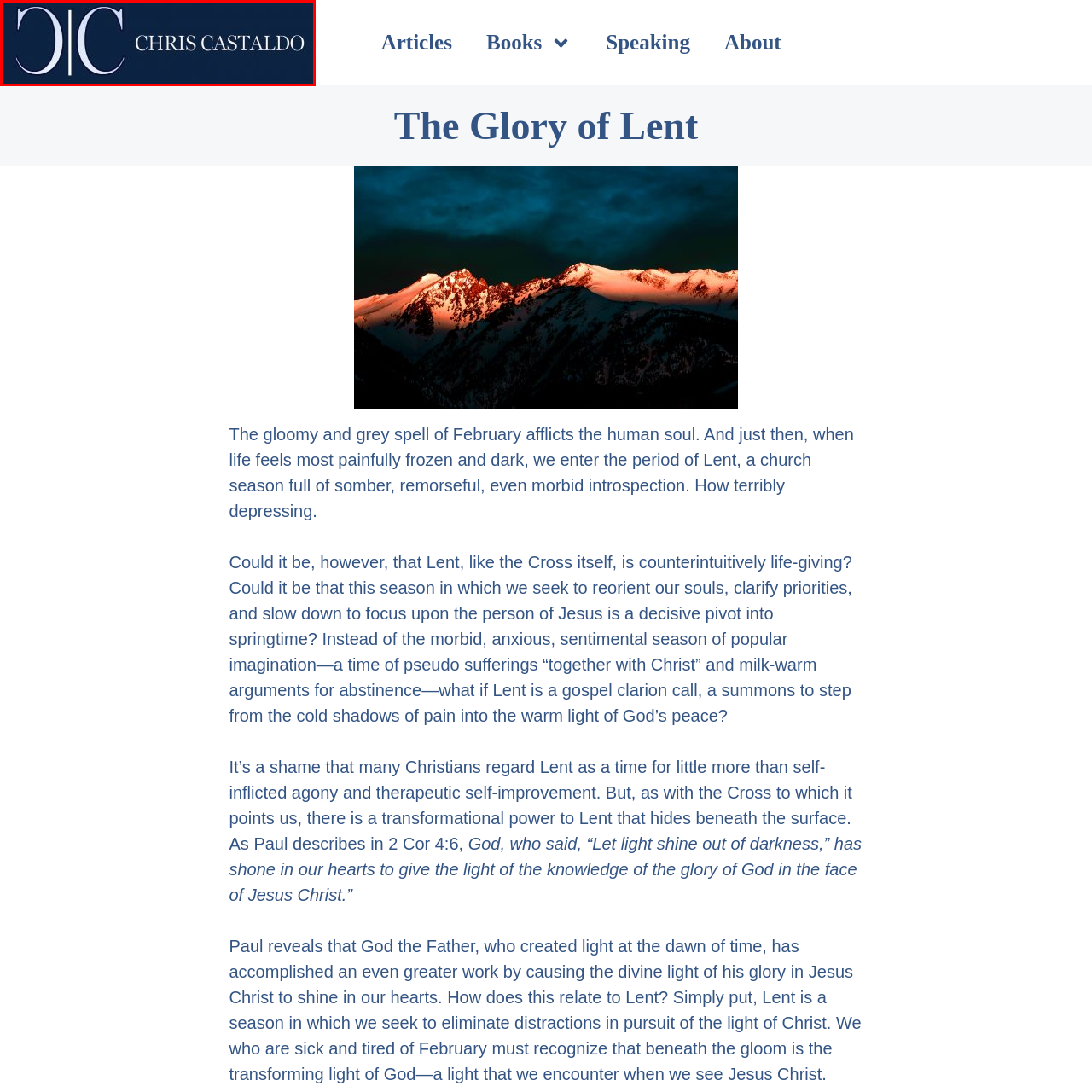Please scrutinize the image encapsulated by the red bounding box and provide an elaborate answer to the next question based on the details in the image: What do the two stylized 'C' letters in the logo represent?

The caption explains that the two stylized 'C' letters in the logo symbolize the initials of Chris Castaldo, which is a common design element used in logos to represent the individual or brand identity.